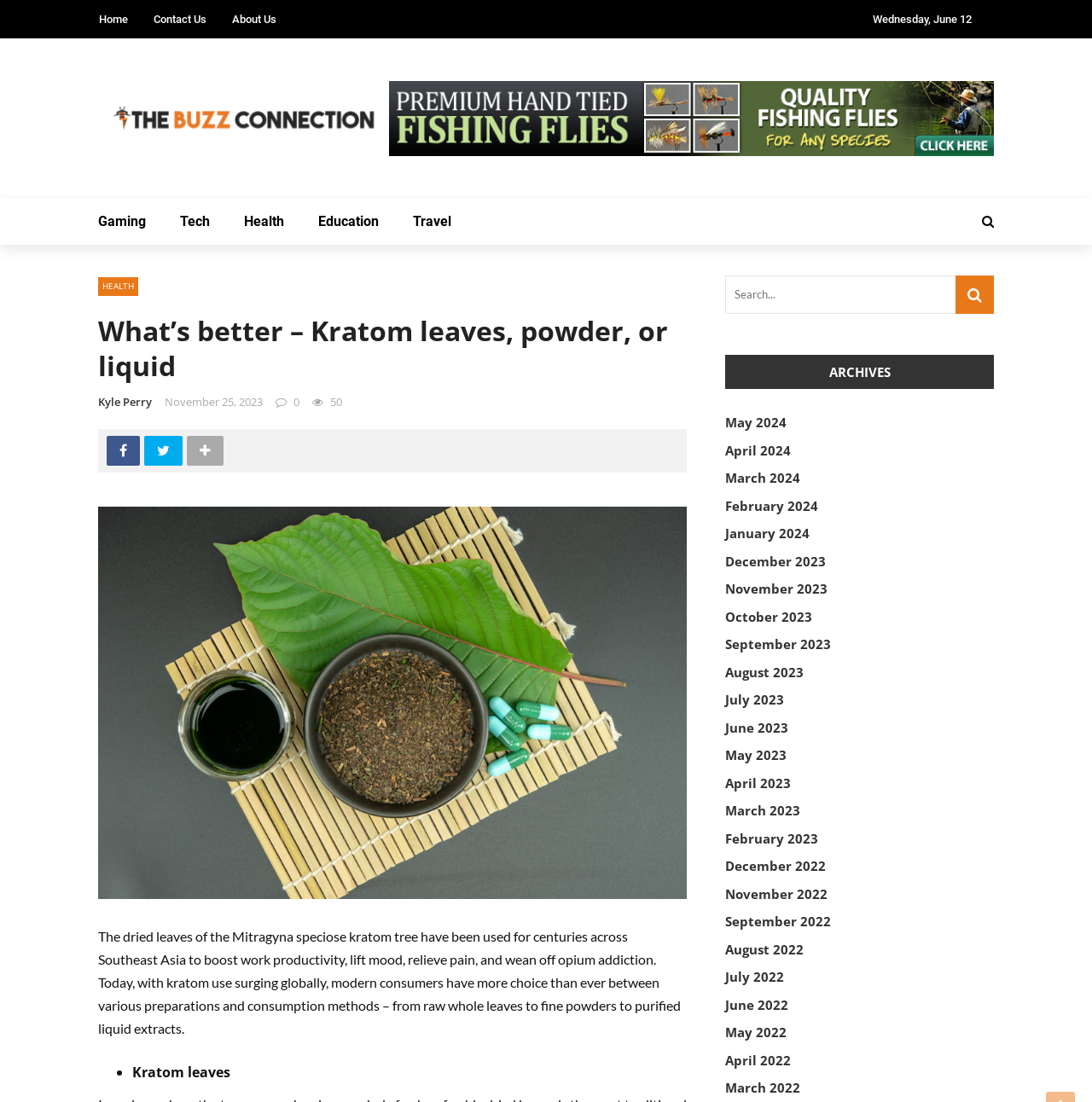What social media platforms are available?
Please respond to the question thoroughly and include all relevant details.

The webpage has social media icons, including Facebook and Twitter, which suggests that these platforms are available for users to connect with the website or its authors.